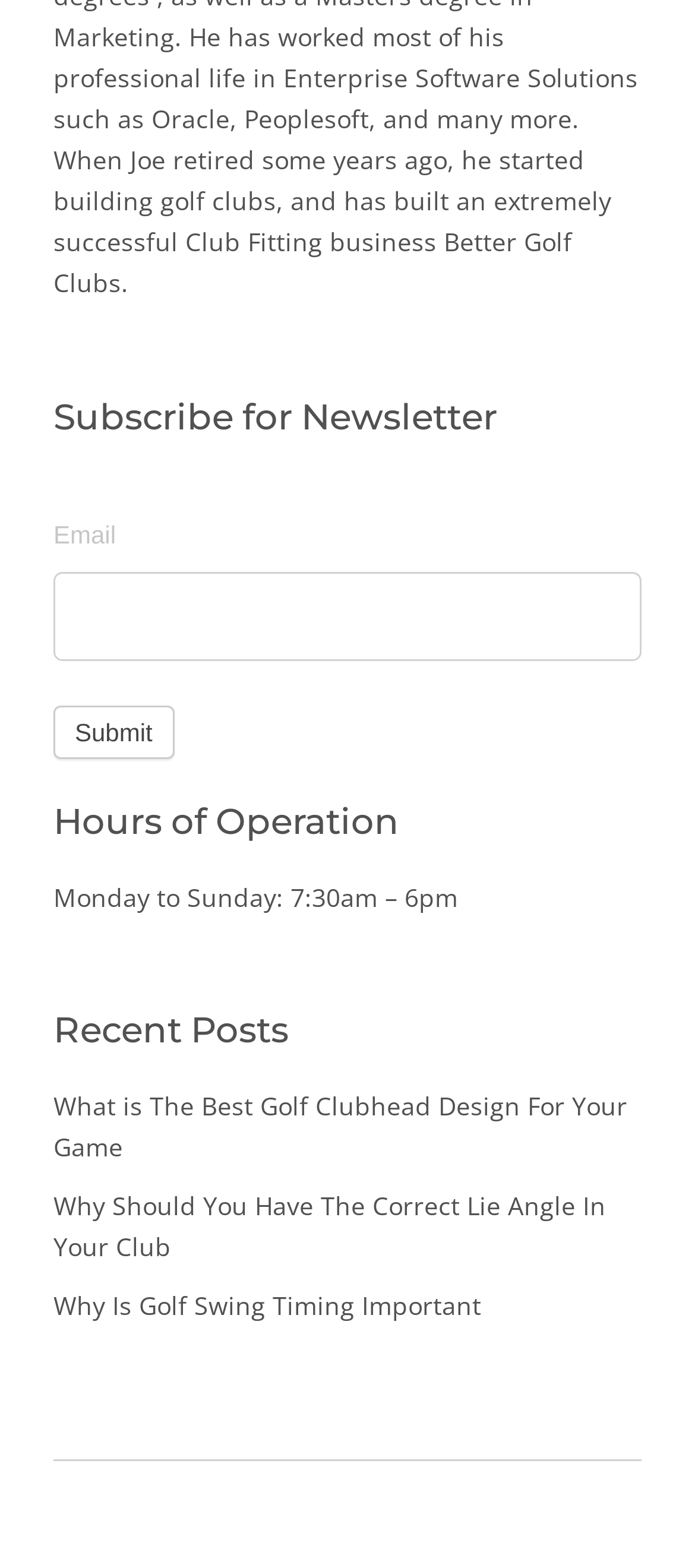What is the topic of the first recent post?
Kindly answer the question with as much detail as you can.

The first recent post is listed as a link element with the text 'What is The Best Golf Clubhead Design For Your Game', which suggests that the topic of this post is related to golf clubhead design and its suitability for individual games.